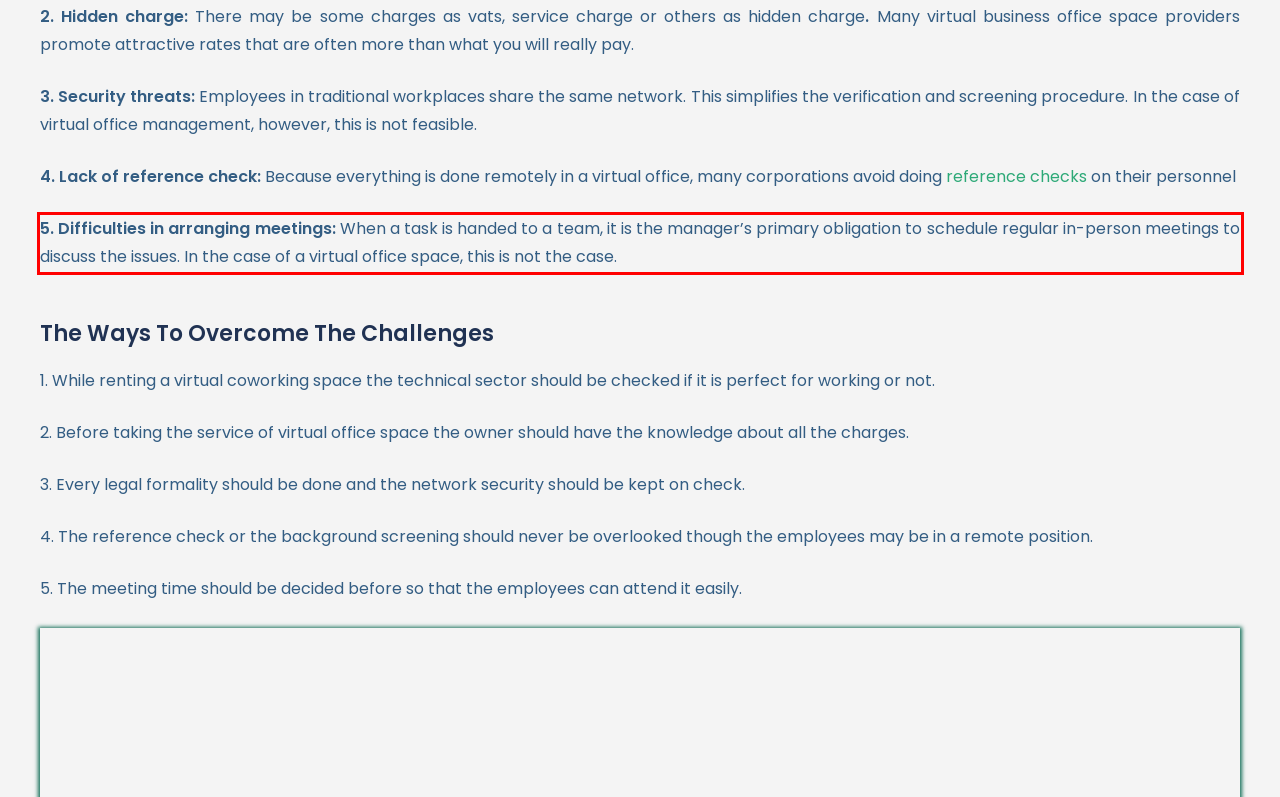Examine the webpage screenshot and use OCR to recognize and output the text within the red bounding box.

5. Difficulties in arranging meetings: When a task is handed to a team, it is the manager’s primary obligation to schedule regular in-person meetings to discuss the issues. In the case of a virtual office space, this is not the case.